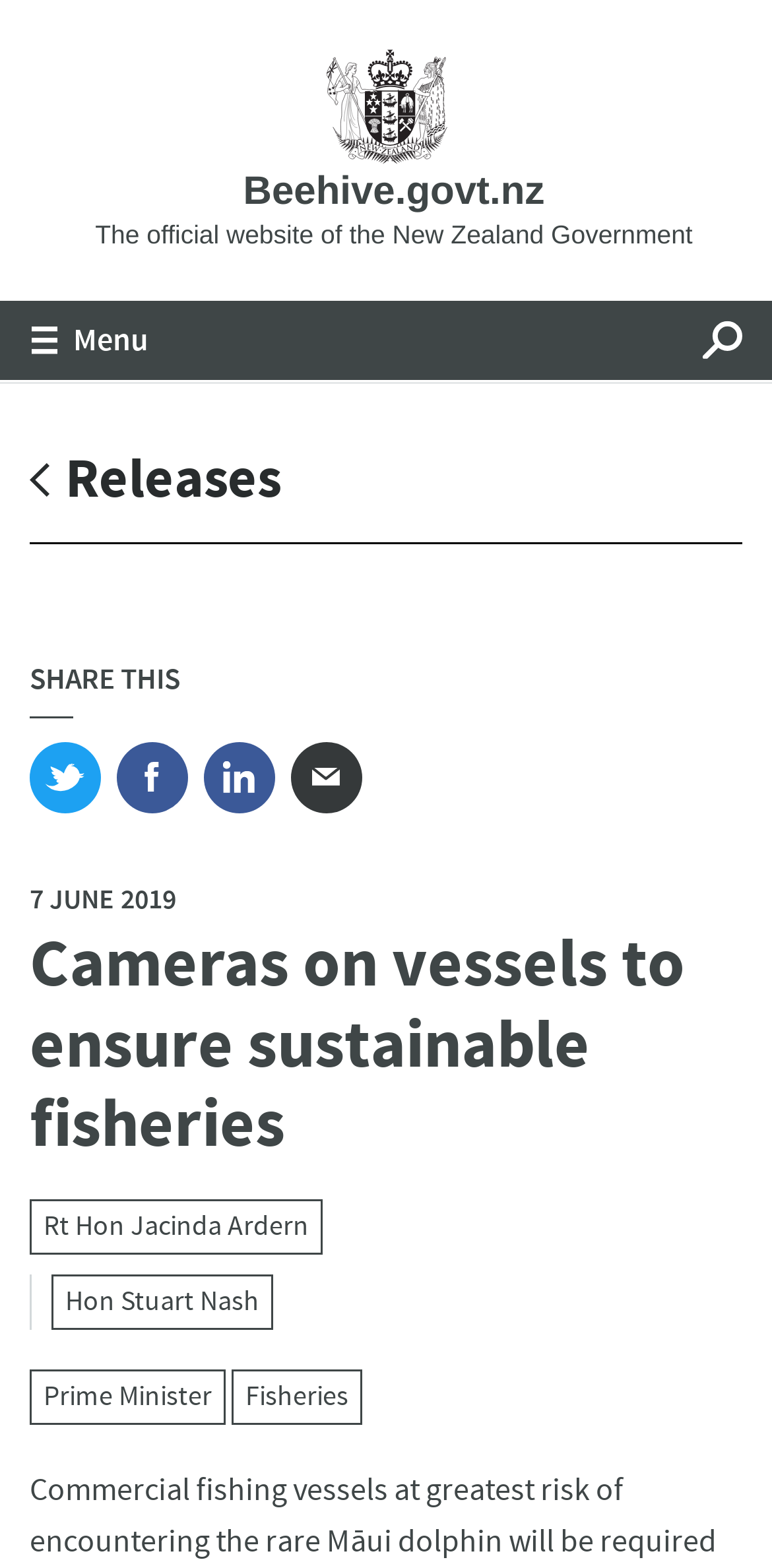Based on the image, give a detailed response to the question: How many social media links are available?

There are four social media links available: Twitter, Facebook, Linkedin, and Email. These links are located below the 'SHARE THIS' text and have distinct bounding box coordinates.